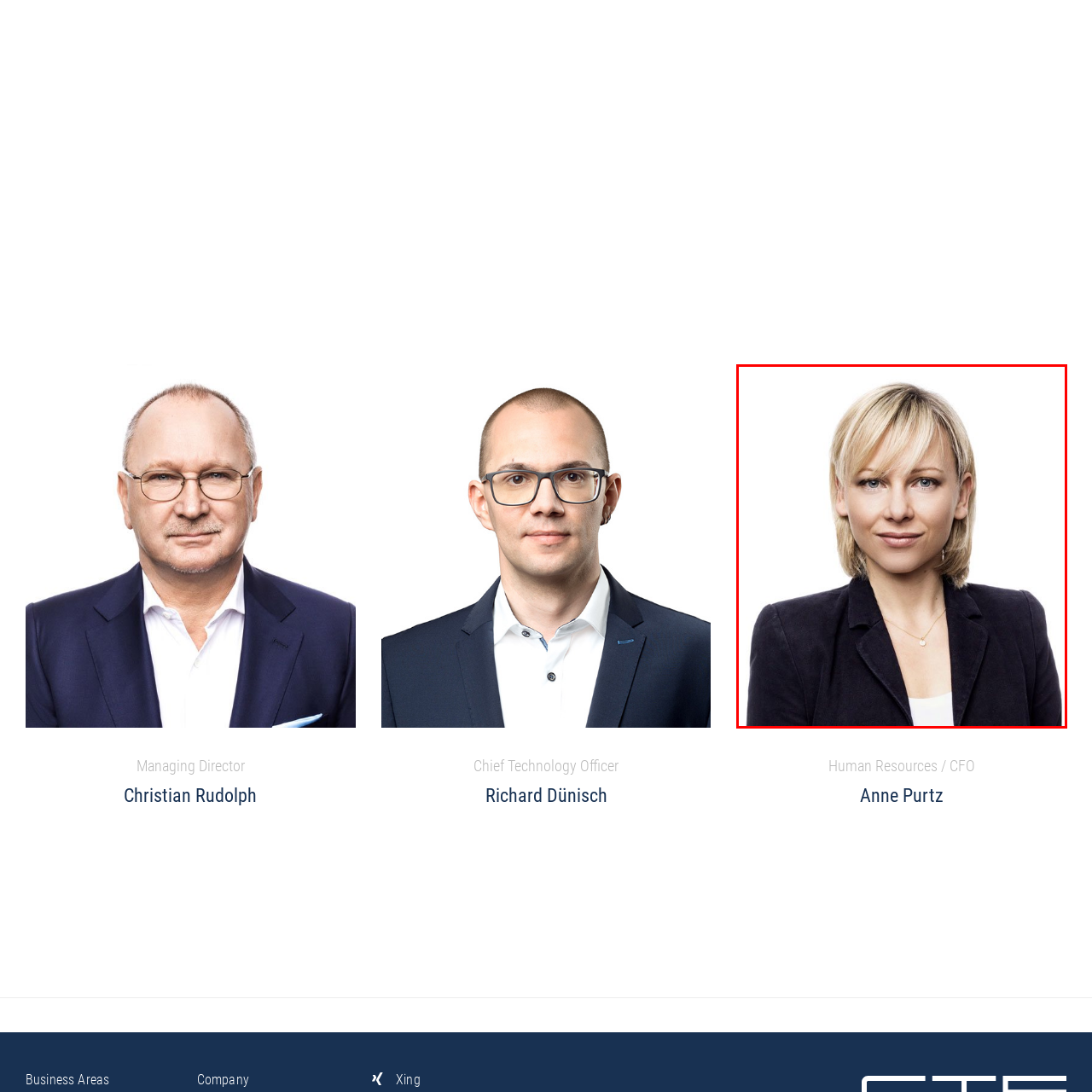Inspect the section highlighted in the red box, What is the purpose of featuring Anne Purtz in the 'CONTACT PARTNERS' section? 
Answer using a single word or phrase.

to emphasize her accessibility